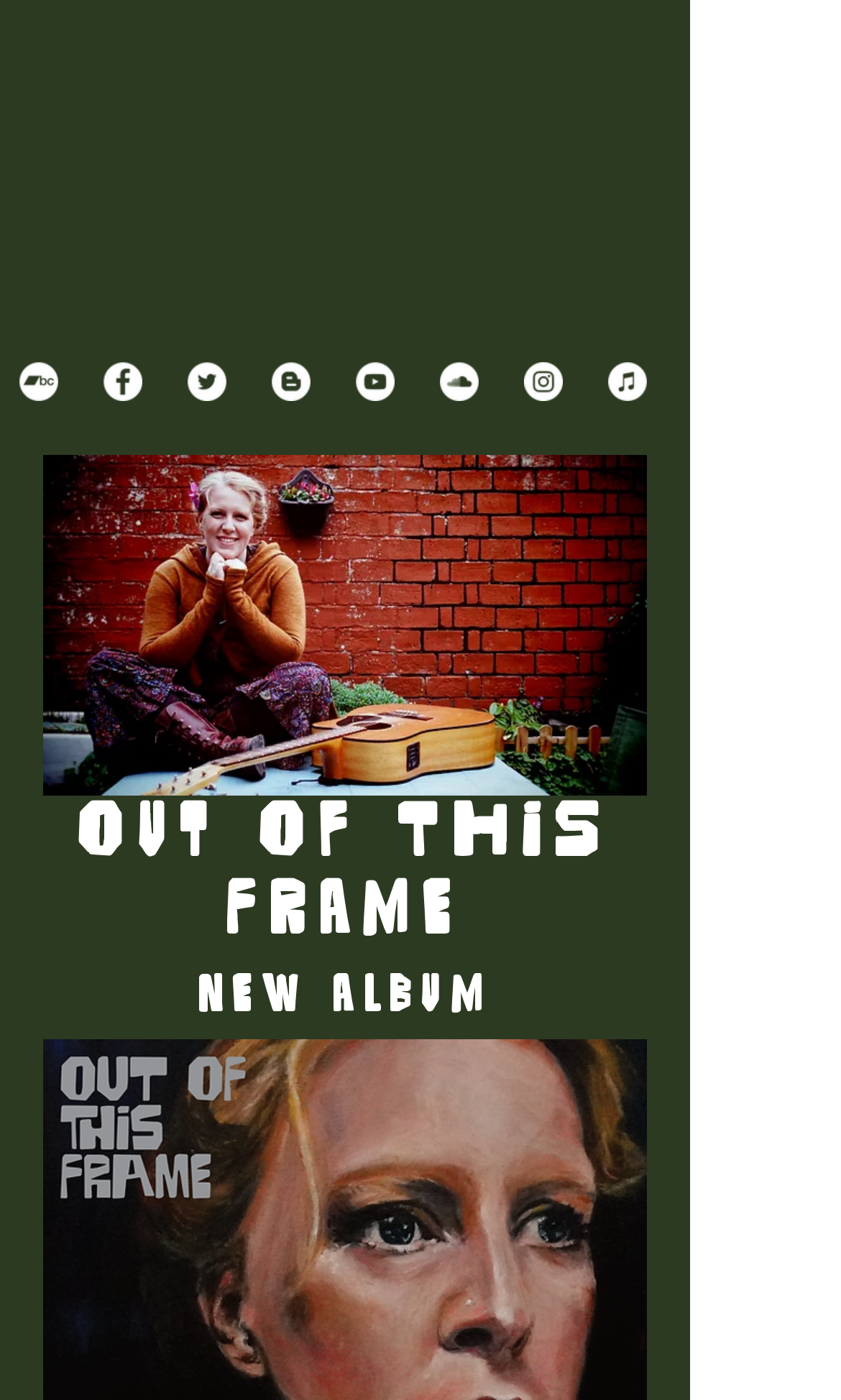Determine the bounding box coordinates of the region I should click to achieve the following instruction: "View Rachel Taylor-Beales' YouTube channel". Ensure the bounding box coordinates are four float numbers between 0 and 1, i.e., [left, top, right, bottom].

[0.423, 0.259, 0.469, 0.286]